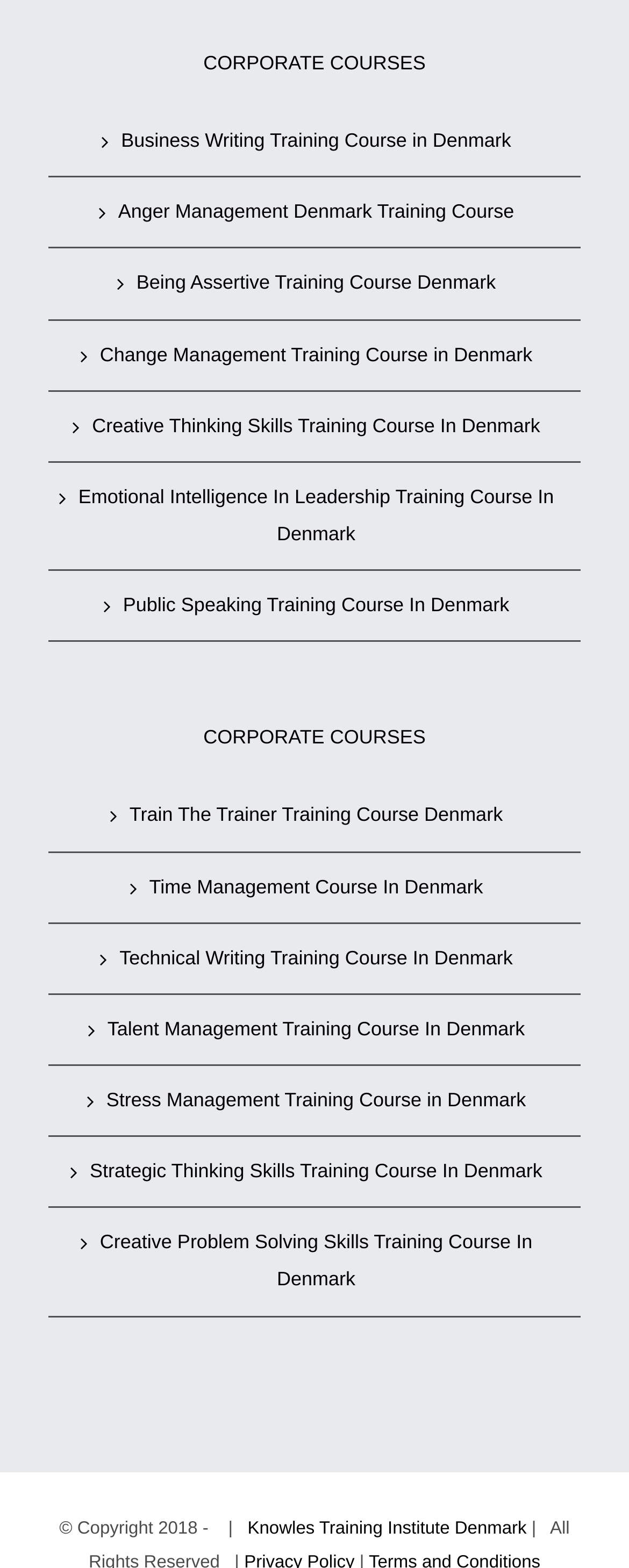How many sections are there on the webpage?
Kindly give a detailed and elaborate answer to the question.

I observed that there are two sections on the webpage, both with the heading 'CORPORATE COURSES'. These sections likely contain the list of corporate courses offered by the training institute.